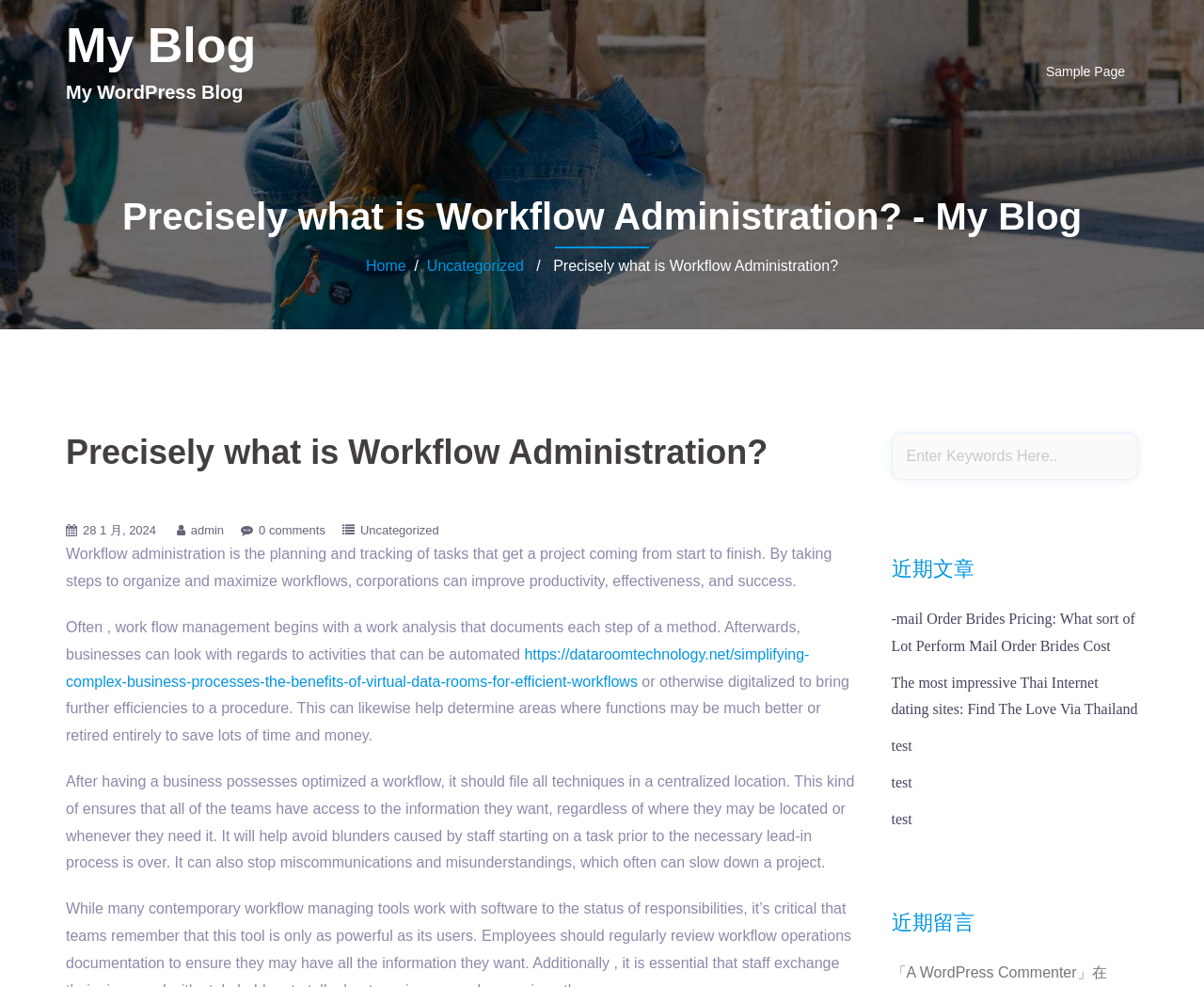Identify the bounding box coordinates of the HTML element based on this description: "name="s" placeholder="Enter Keywords Here.."".

[0.74, 0.439, 0.945, 0.486]